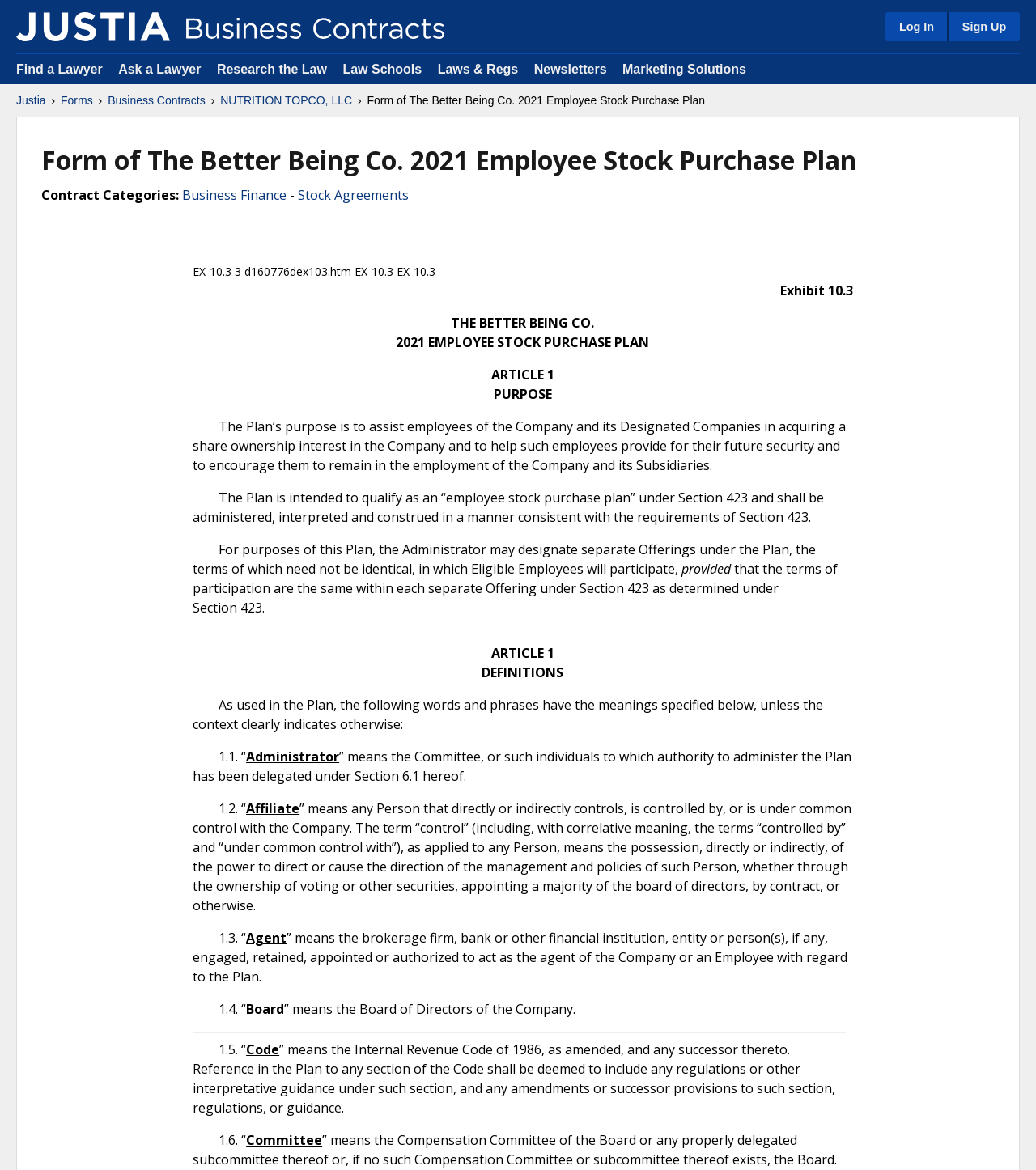Respond to the following question with a brief word or phrase:
What is the name of the law referenced in the Plan?

Internal Revenue Code of 1986